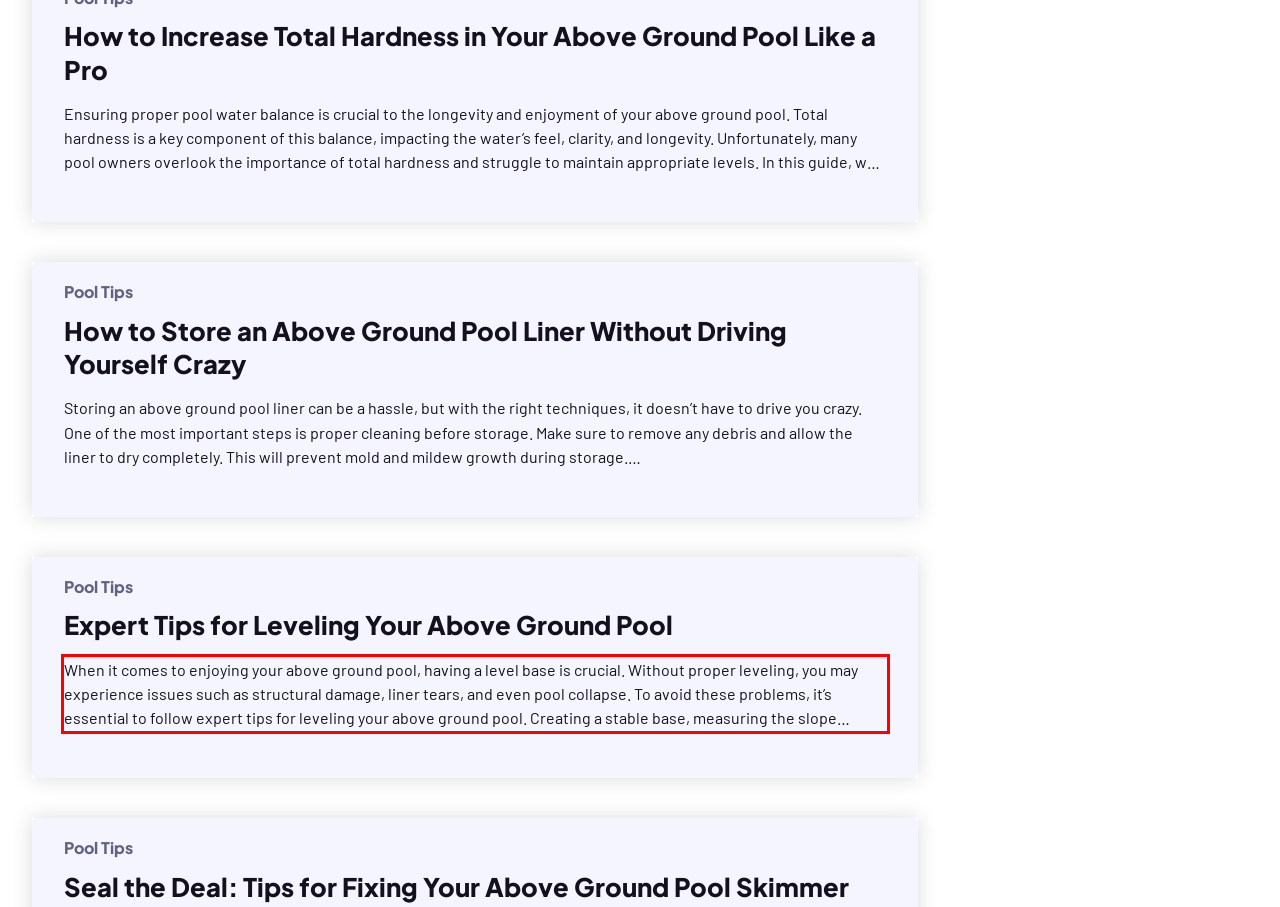Review the webpage screenshot provided, and perform OCR to extract the text from the red bounding box.

When it comes to enjoying your above ground pool, having a level base is crucial. Without proper leveling, you may experience issues such as structural damage, liner tears, and even pool collapse. To avoid these problems, it’s essential to follow expert tips for leveling your above ground pool. Creating a stable base, measuring the slope…